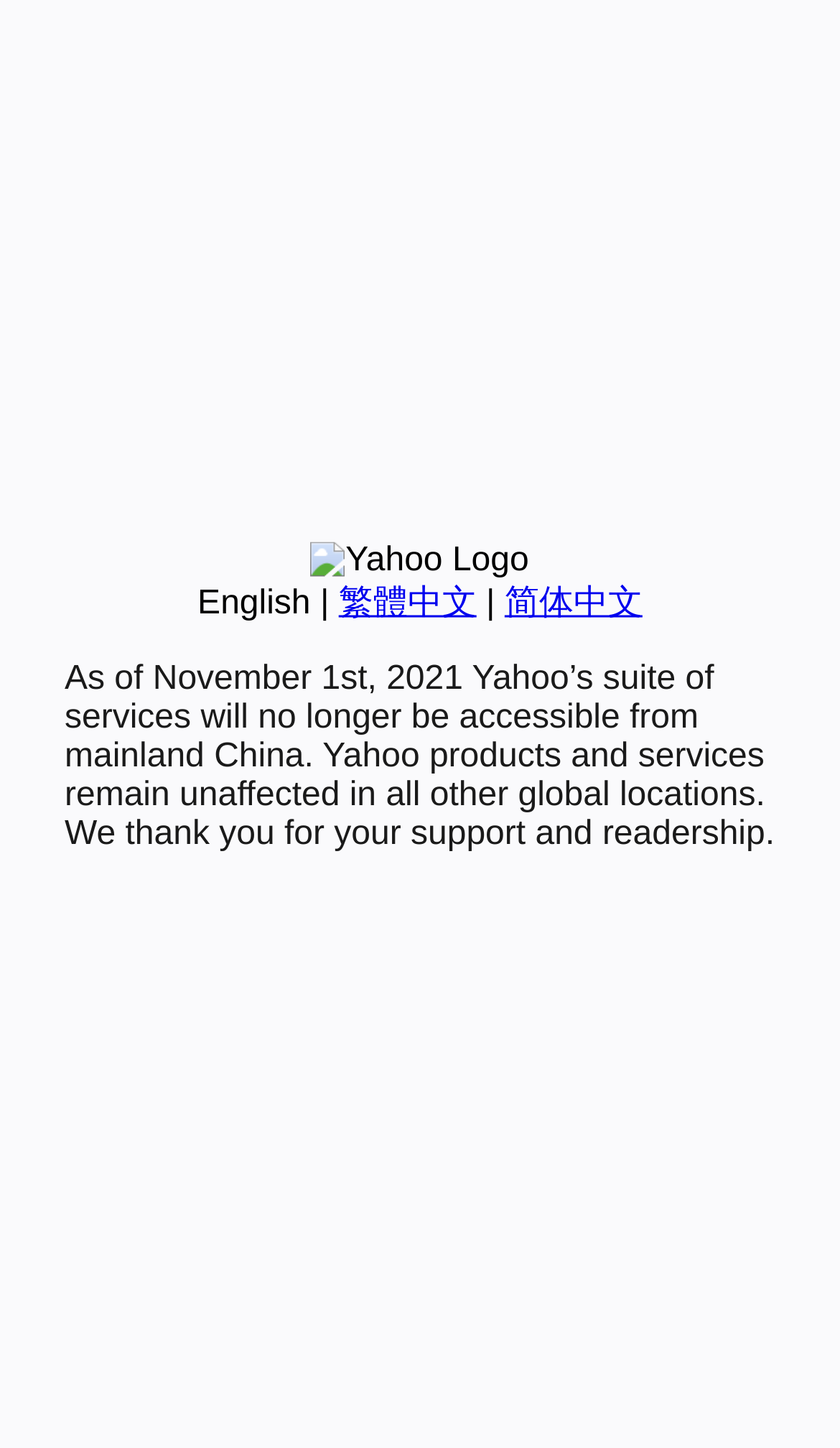Determine the bounding box coordinates for the UI element matching this description: "简体中文".

[0.601, 0.404, 0.765, 0.429]